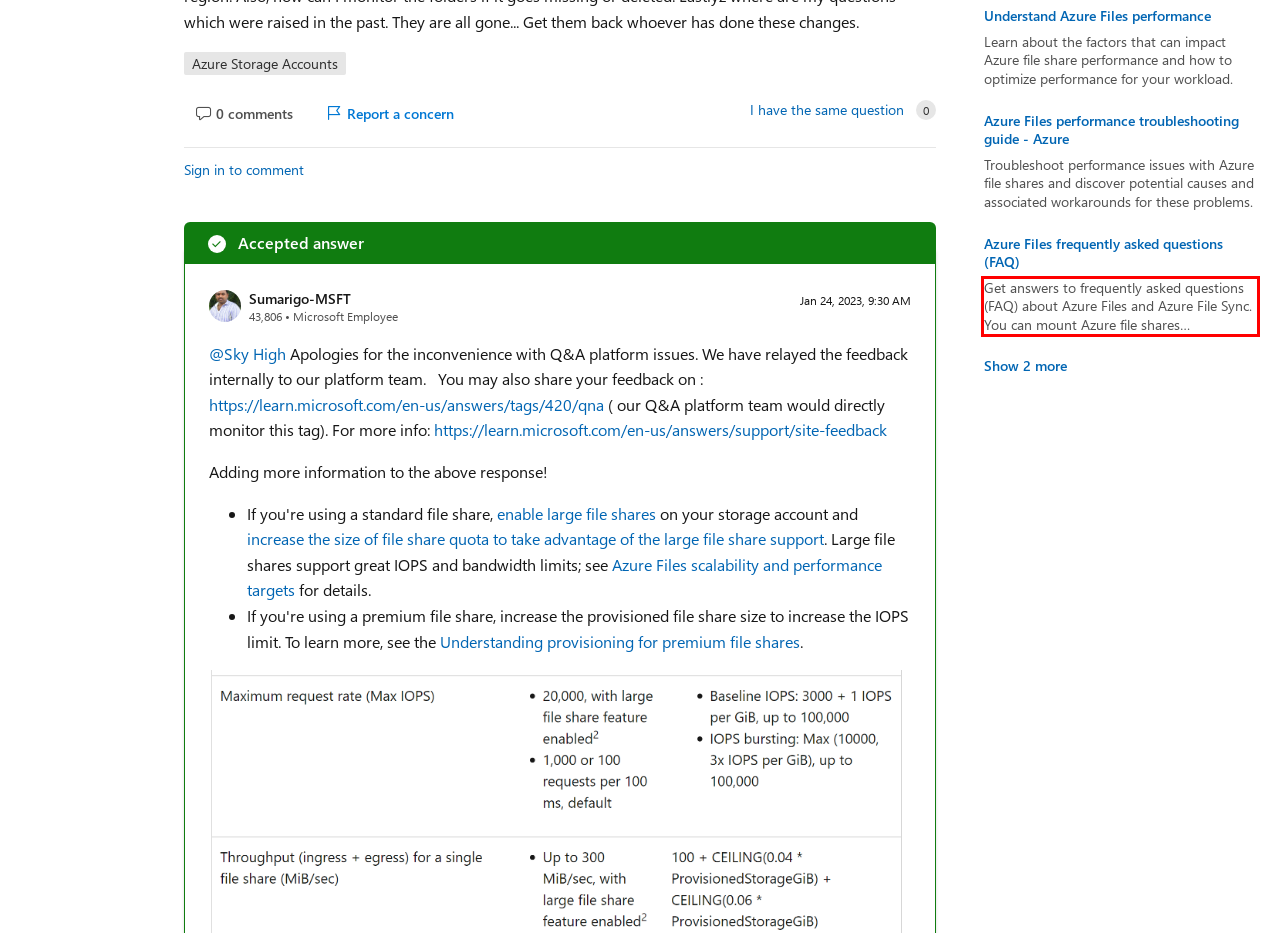Examine the screenshot of the webpage, locate the red bounding box, and perform OCR to extract the text contained within it.

Get answers to frequently asked questions (FAQ) about Azure Files and Azure File Sync. You can mount Azure file shares concurrently on cloud or on-premises Windows, Linux, or macOS deployments.